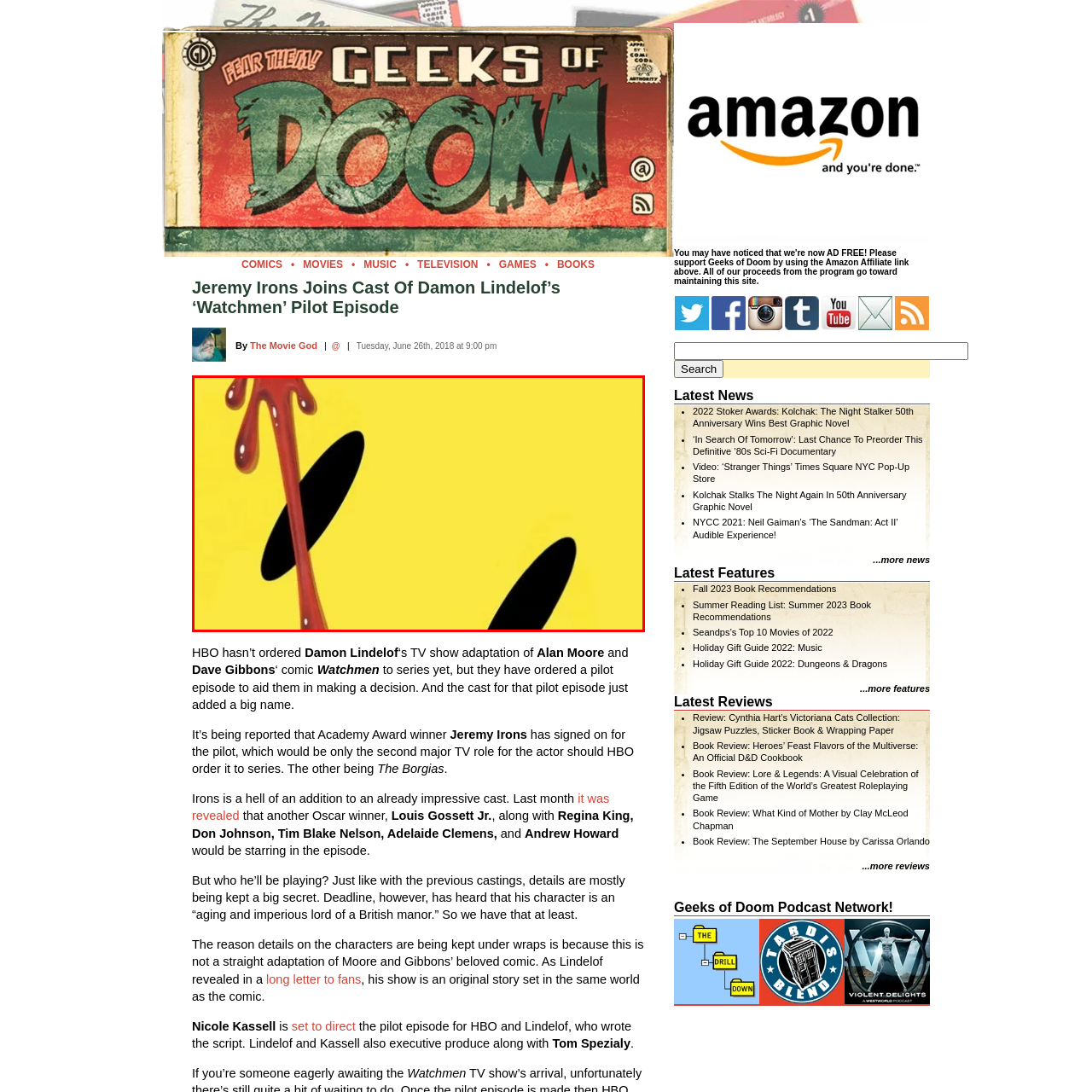Observe the image inside the red bounding box and answer briefly using a single word or phrase: What is the color of the blood drip?

Vivid red